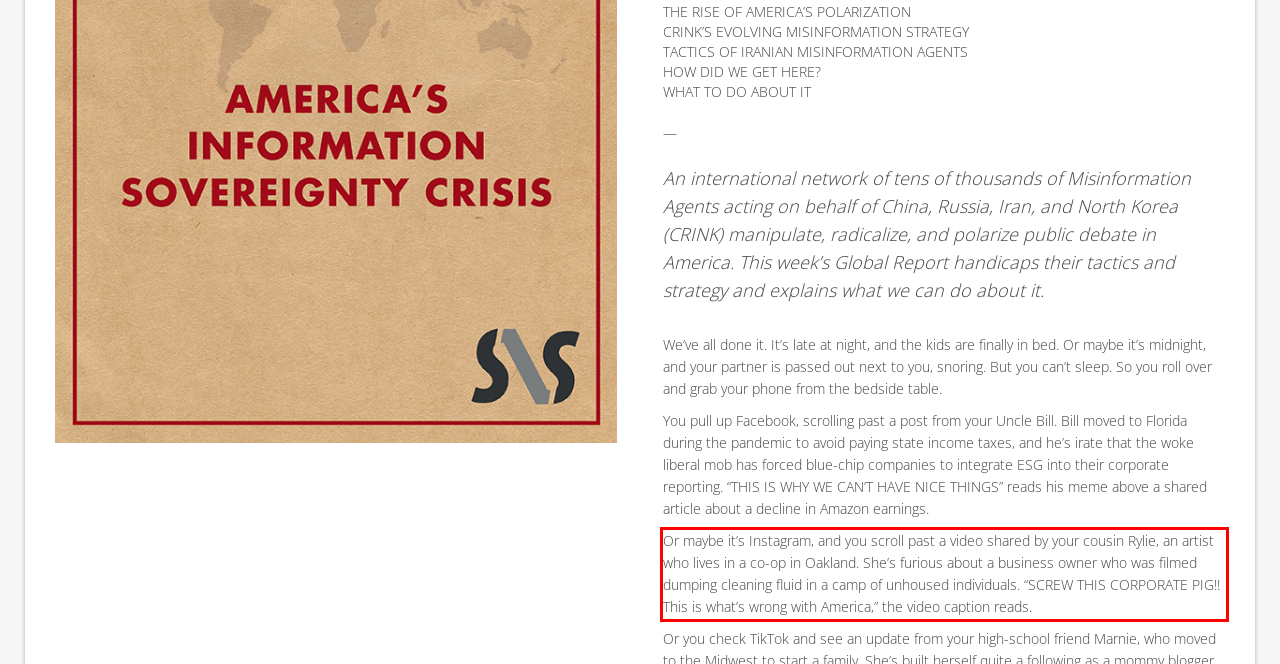With the provided screenshot of a webpage, locate the red bounding box and perform OCR to extract the text content inside it.

Or maybe it’s Instagram, and you scroll past a video shared by your cousin Rylie, an artist who lives in a co-op in Oakland. She’s furious about a business owner who was filmed dumping cleaning fluid in a camp of unhoused individuals. “SCREW THIS CORPORATE PIG!! This is what’s wrong with America,” the video caption reads.